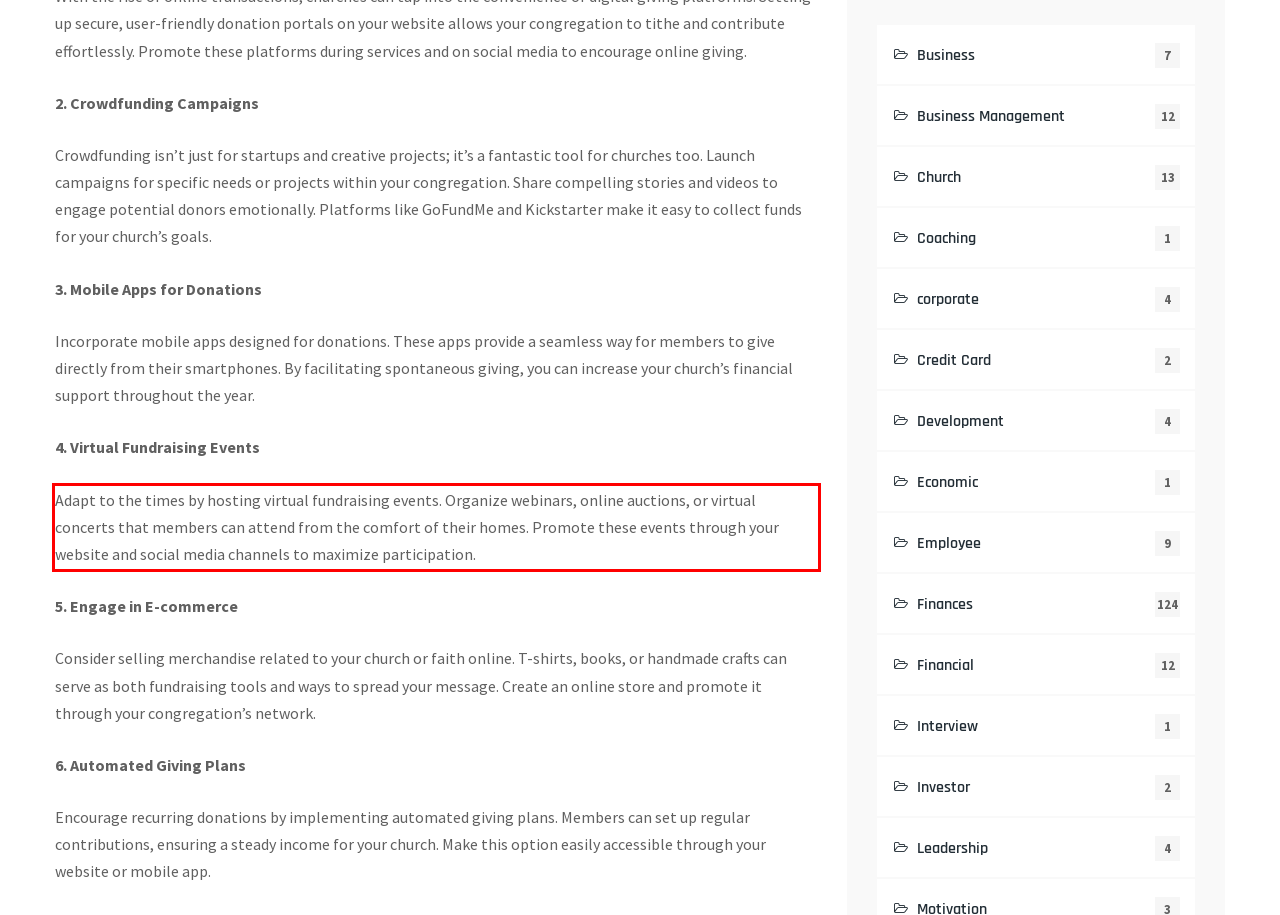You have a screenshot of a webpage where a UI element is enclosed in a red rectangle. Perform OCR to capture the text inside this red rectangle.

Adapt to the times by hosting virtual fundraising events. Organize webinars, online auctions, or virtual concerts that members can attend from the comfort of their homes. Promote these events through your website and social media channels to maximize participation.